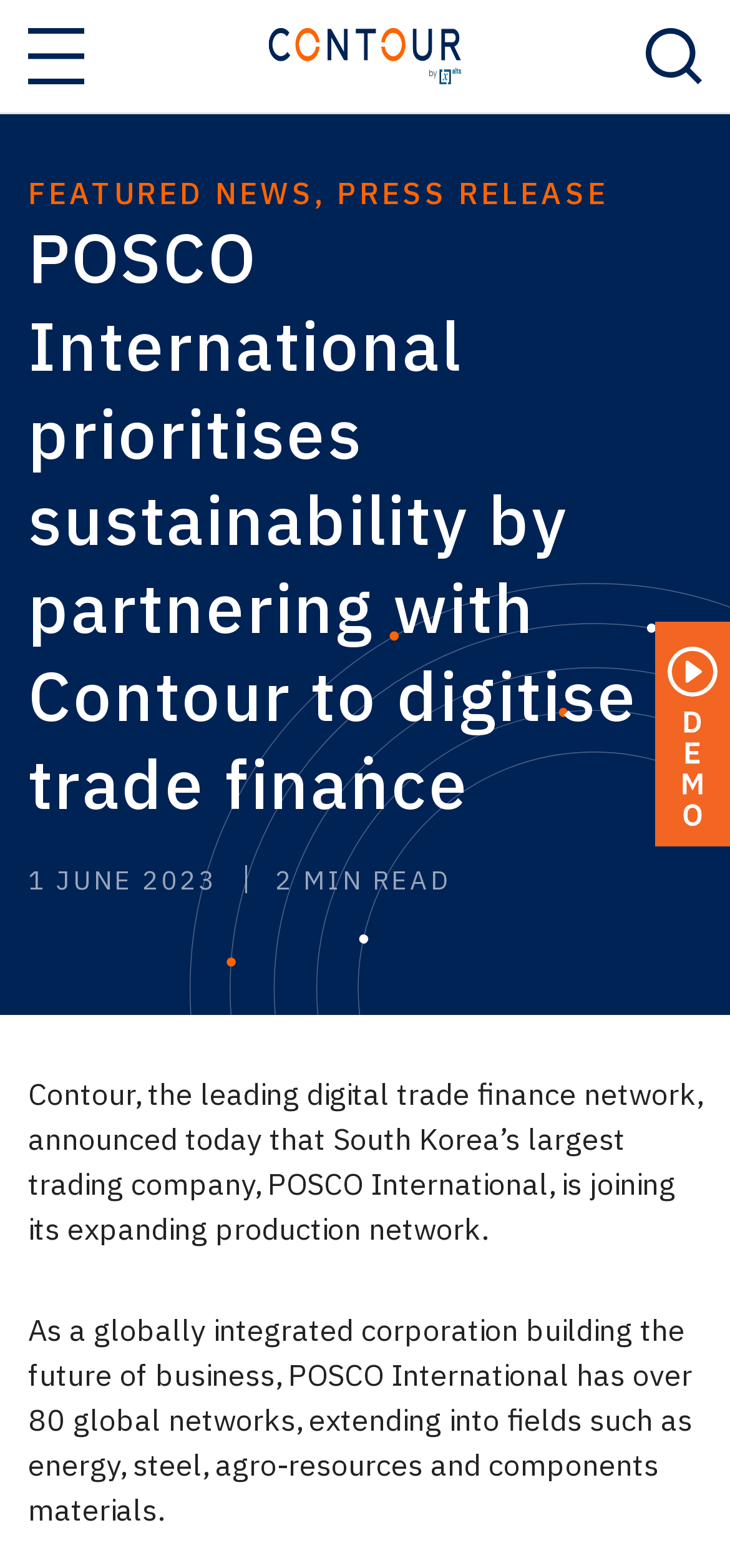Extract the main heading text from the webpage.

POSCO International prioritises sustainability by partnering with Contour to digitise trade finance